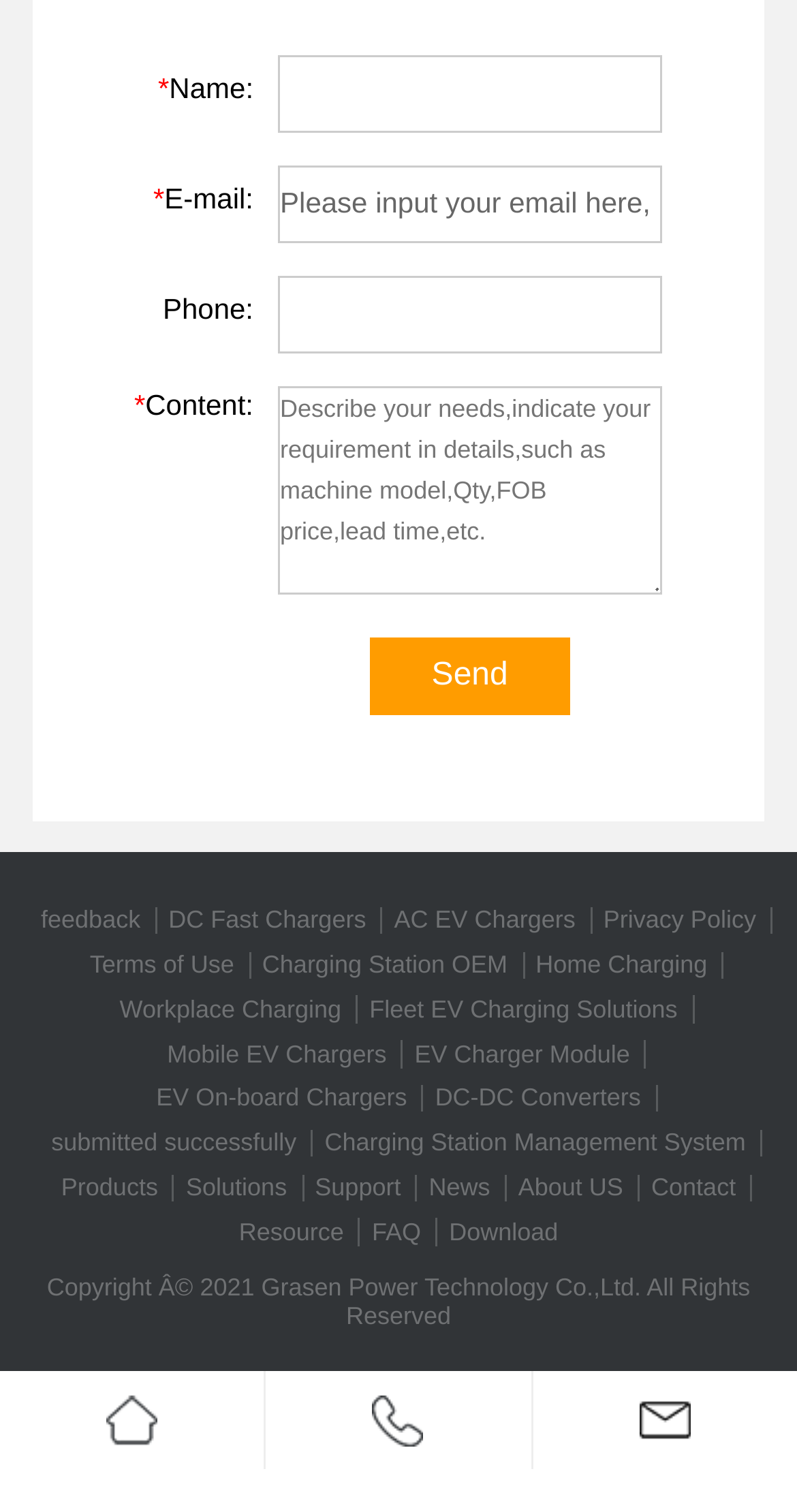What is the purpose of the links at the bottom of the webpage?
Can you offer a detailed and complete answer to this question?

The links at the bottom of the webpage appear to be a navigation menu, allowing the user to access other pages on the website, such as products, solutions, support, and about us.